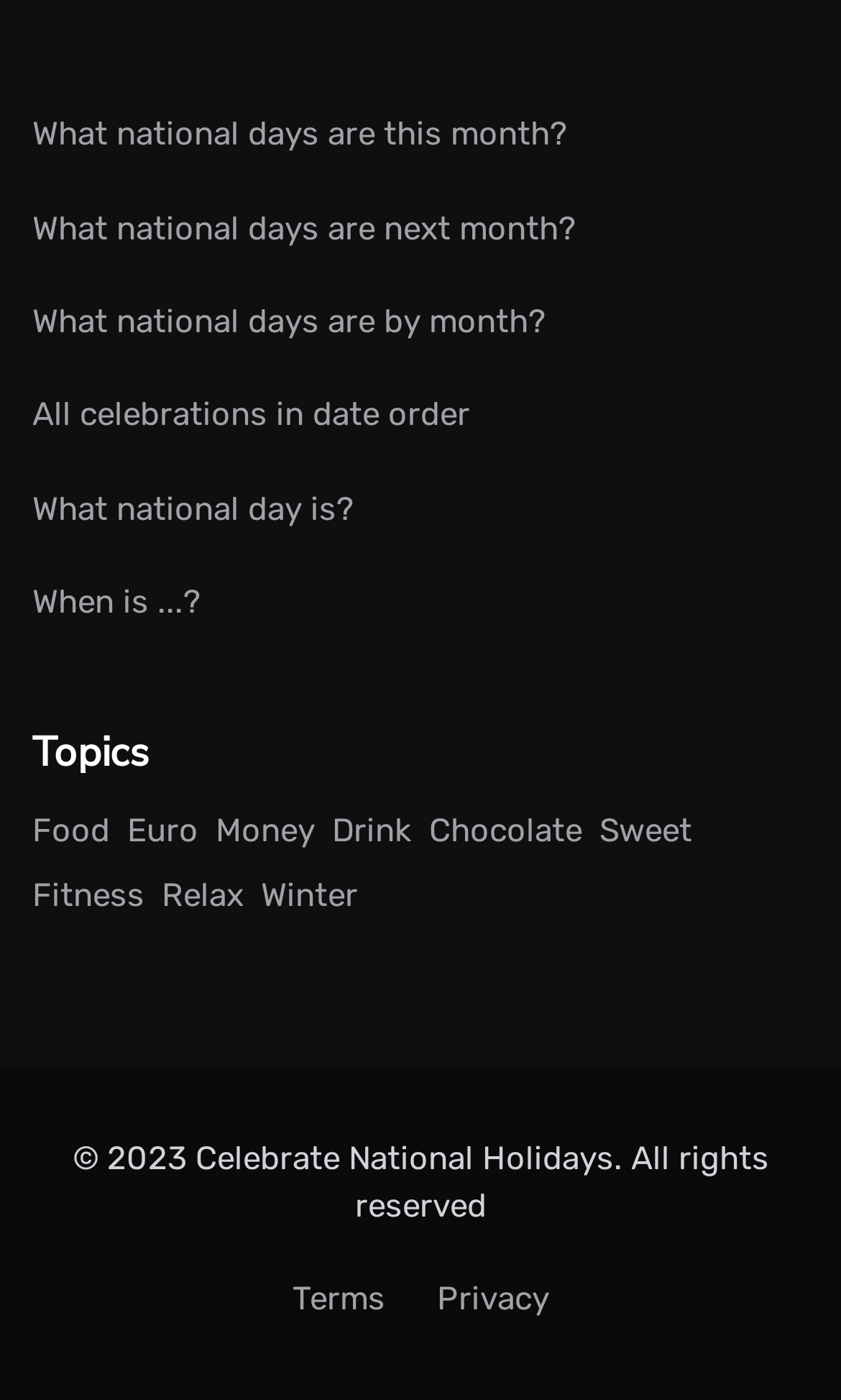Please pinpoint the bounding box coordinates for the region I should click to adhere to this instruction: "View terms and conditions".

[0.317, 0.904, 0.488, 0.951]